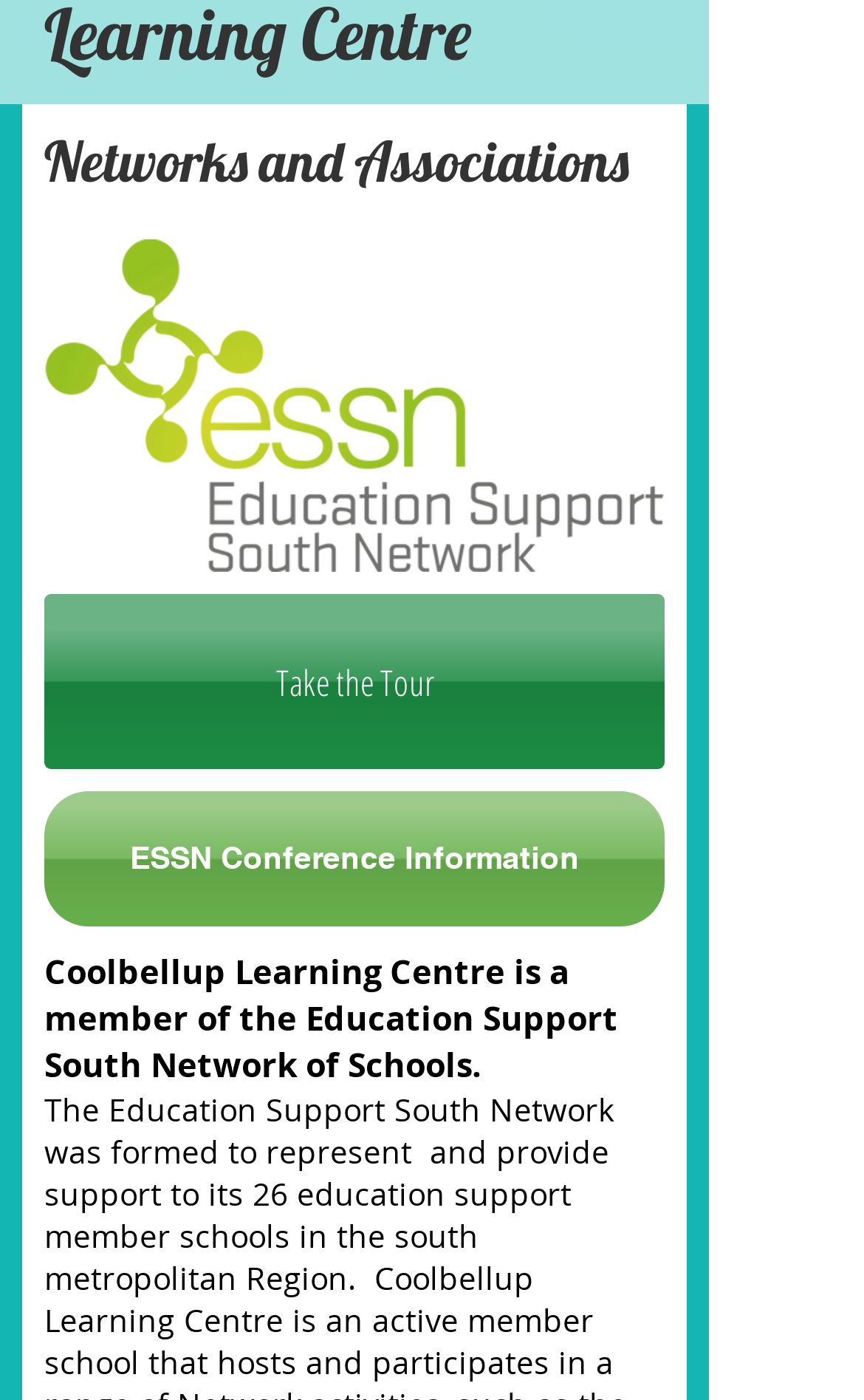Provide the bounding box coordinates of the HTML element this sentence describes: "ESSN Conference Information". The bounding box coordinates consist of four float numbers between 0 and 1, i.e., [left, top, right, bottom].

[0.051, 0.566, 0.769, 0.662]